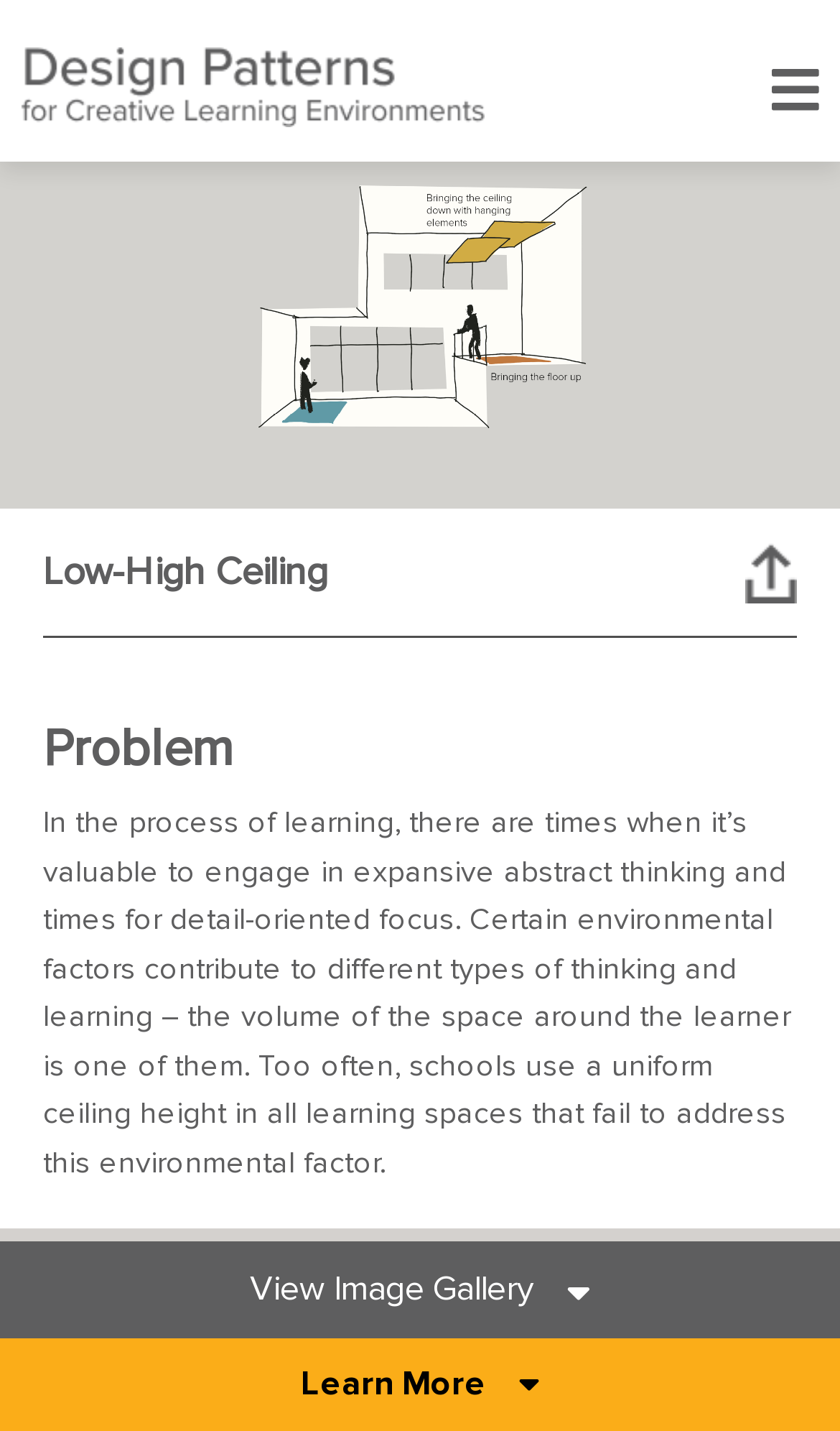Using the webpage screenshot, locate the HTML element that fits the following description and provide its bounding box: "Next".

[0.923, 0.919, 0.974, 0.949]